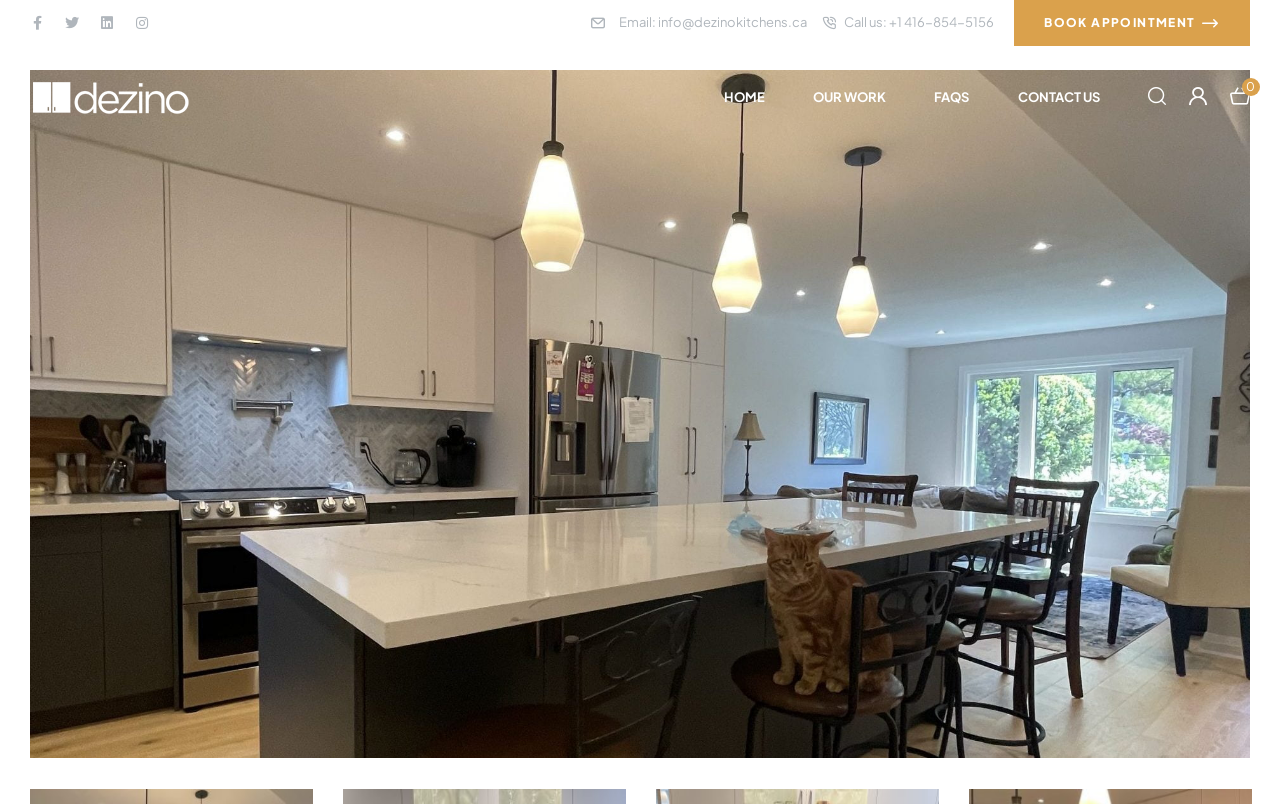Locate the bounding box of the UI element described in the following text: "Contact Us".

[0.777, 0.058, 0.877, 0.183]